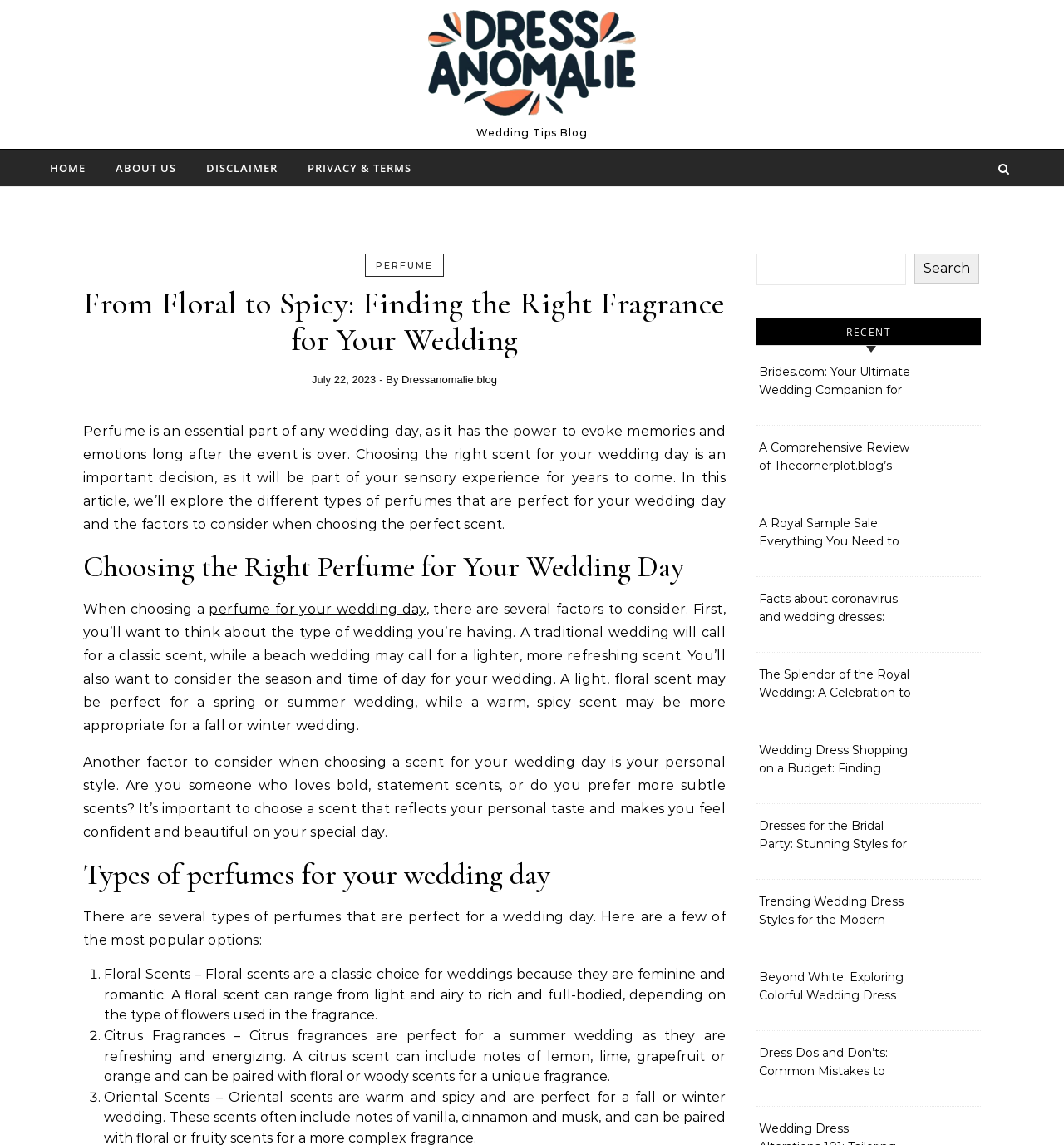What is the topic of the article?
Please provide a comprehensive and detailed answer to the question.

I determined the topic of the article by reading the heading 'From Floral to Spicy: Finding the Right Fragrance for Your Wedding' which suggests that the article is about choosing the right perfume for a wedding.